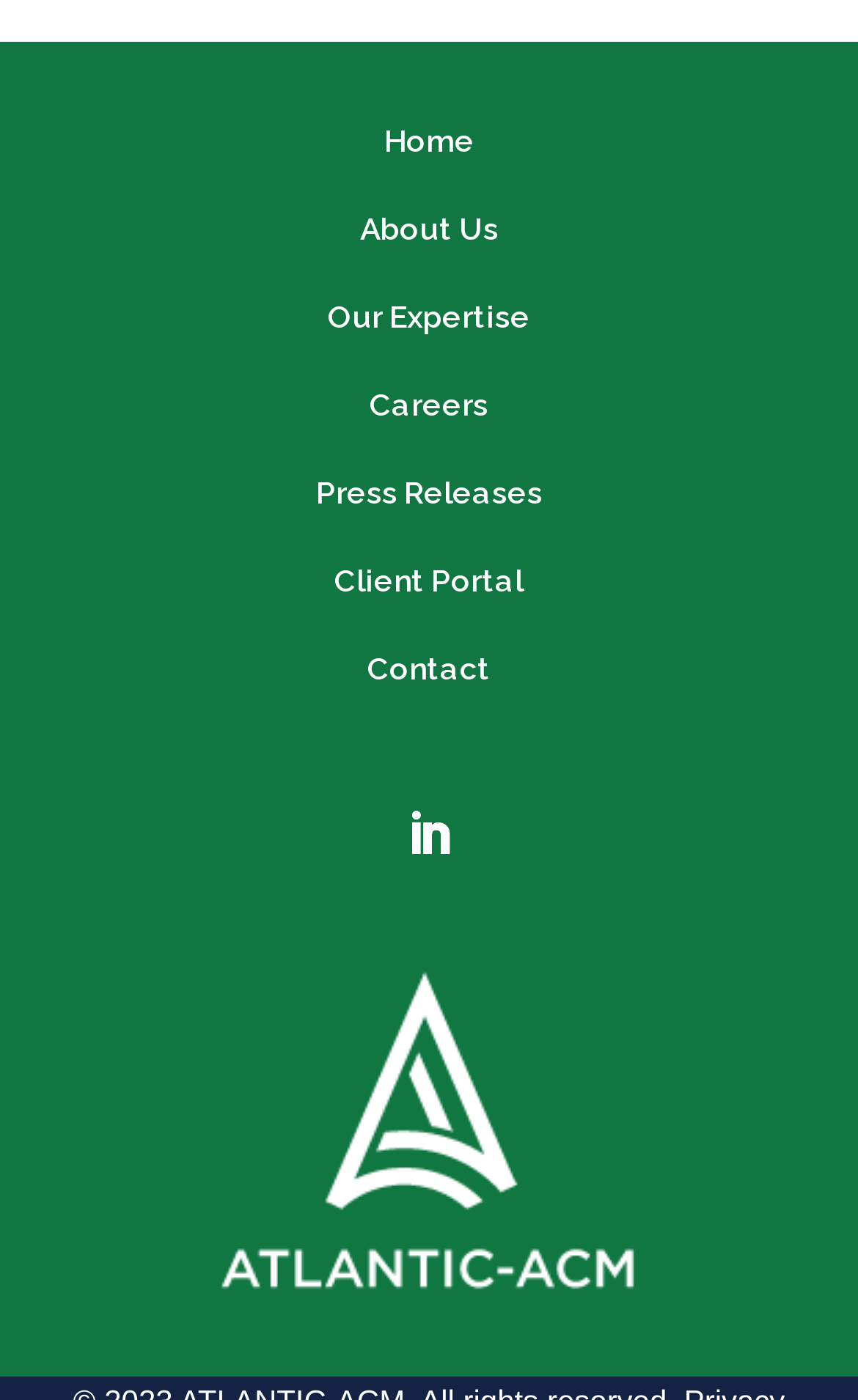How many columns are there in the navigation menu?
Using the details from the image, give an elaborate explanation to answer the question.

I examined the navigation menu and found that all the links are stacked vertically, indicating that there is only one column in the menu.